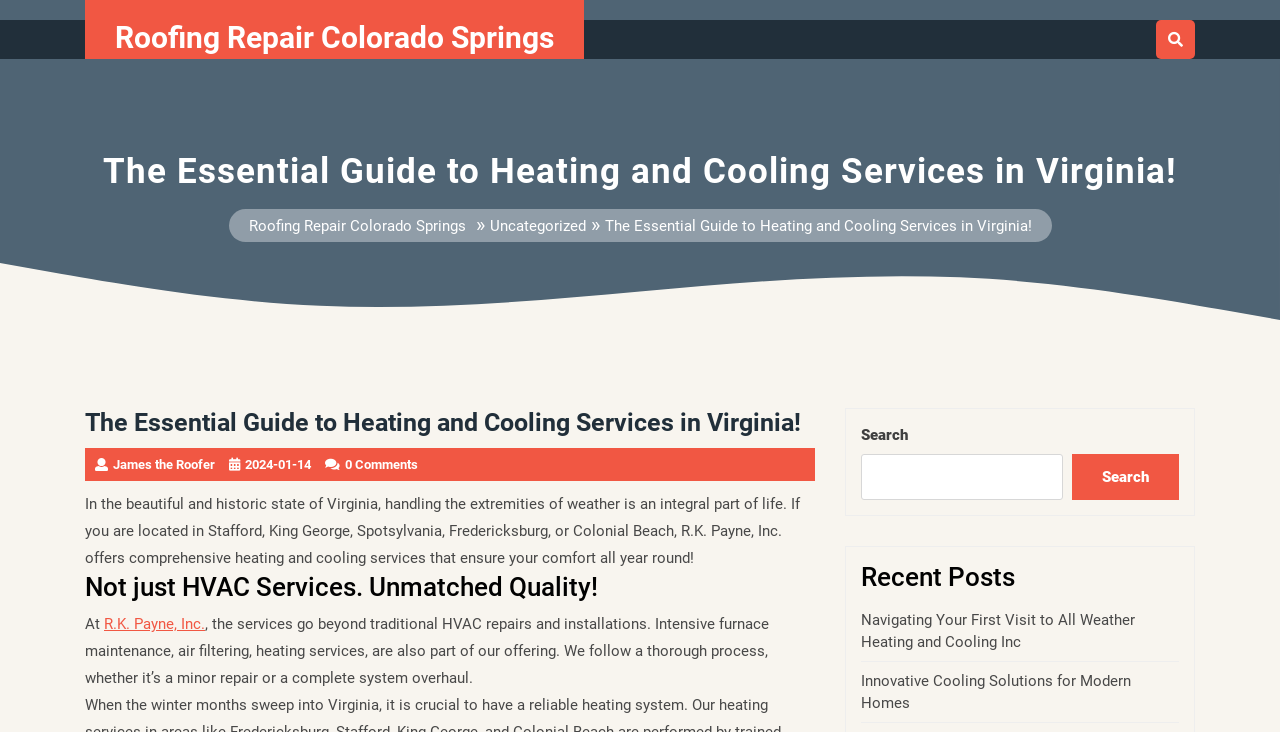Locate the bounding box coordinates of the area where you should click to accomplish the instruction: "Click the search button".

[0.838, 0.621, 0.921, 0.683]